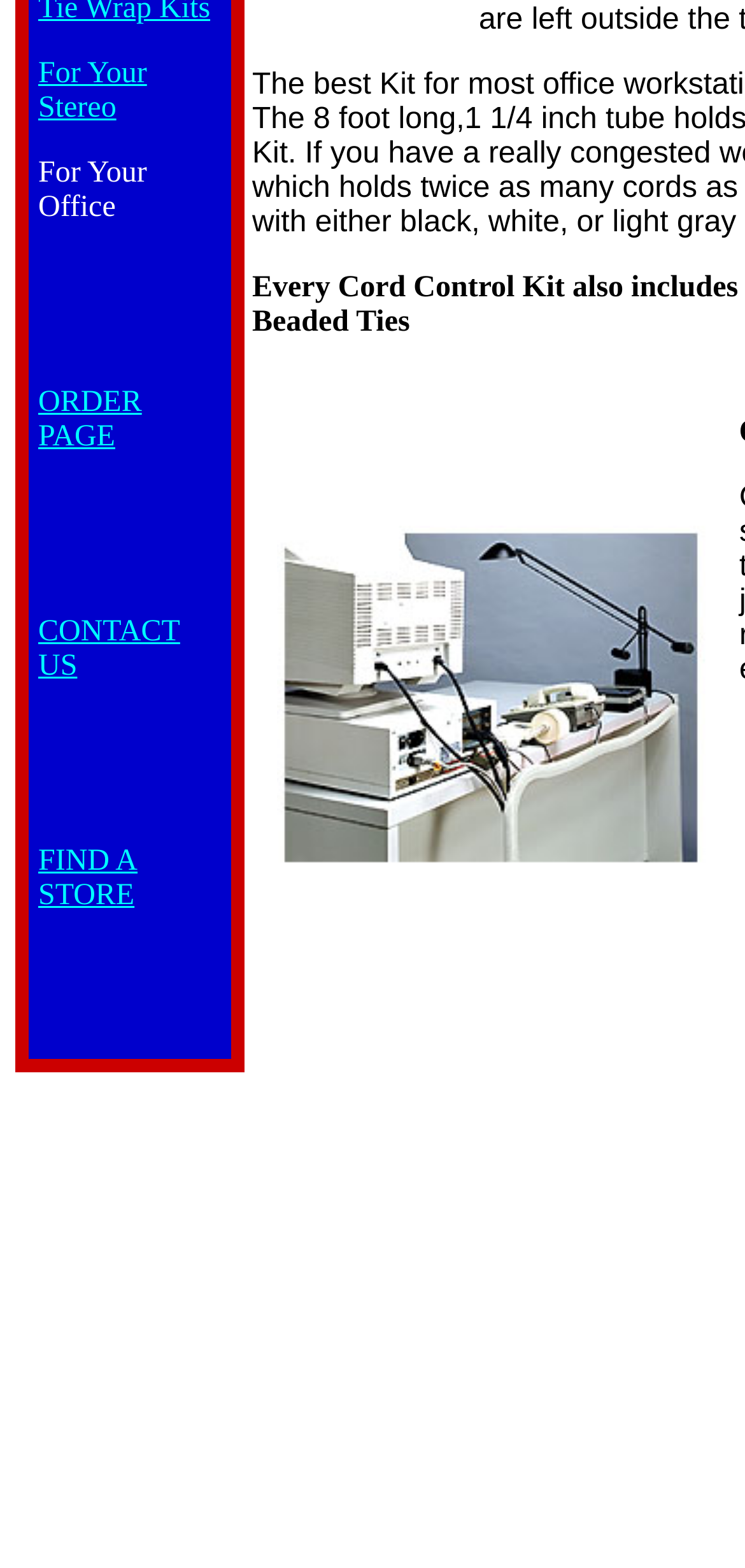Determine the bounding box coordinates (top-left x, top-left y, bottom-right x, bottom-right y) of the UI element described in the following text: ORDER PAGE

[0.051, 0.246, 0.19, 0.289]